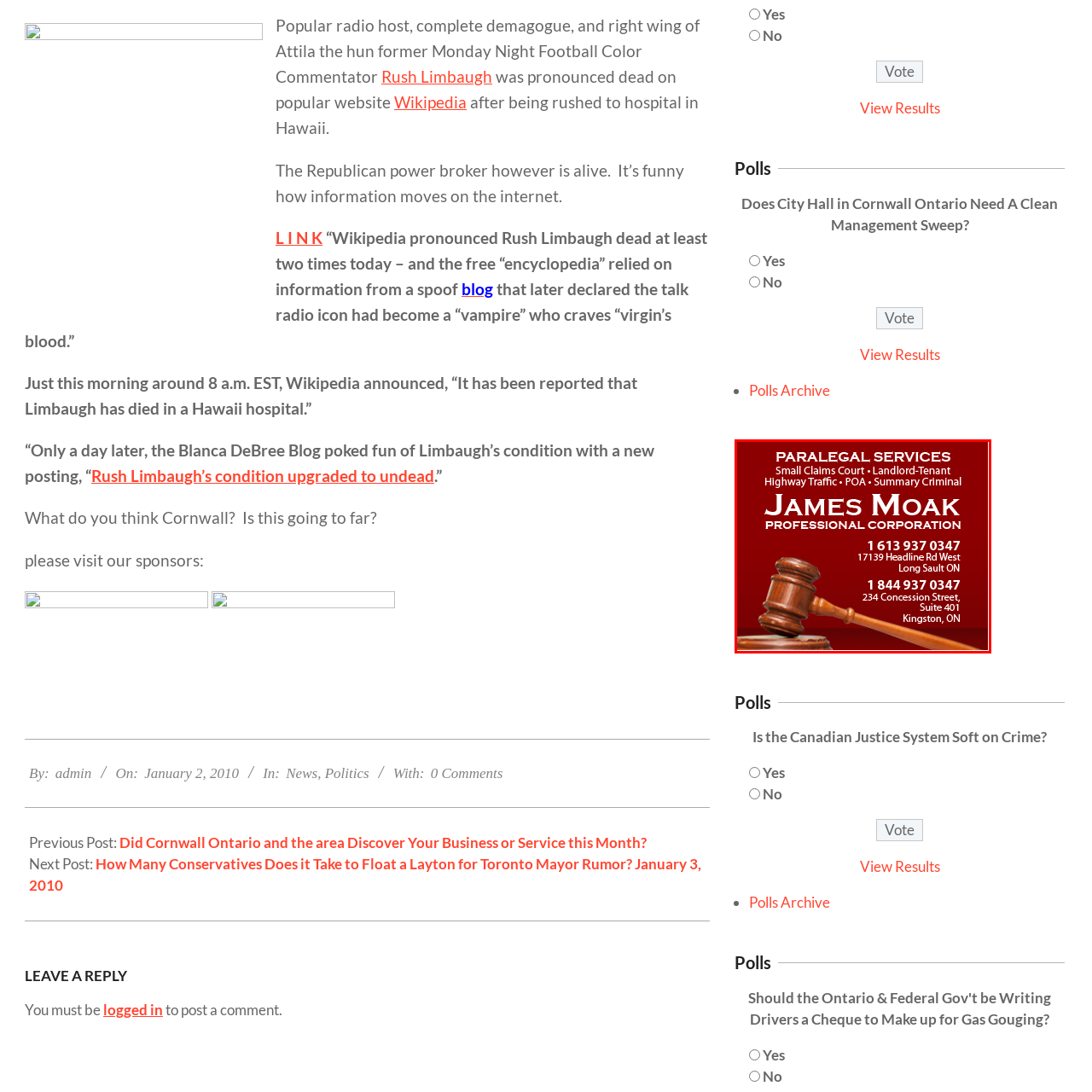Describe the contents of the image that is surrounded by the red box in a detailed manner.

The image features a promotional advertisement for "James Moak Professional Corporation," which offers paralegal services. The design prominently displays a gavel, symbolizing legal expertise, against a rich red background. Text highlights the range of services provided, including Small Claims Court, Landlord-Tenant issues, Highway Traffic cases, POA (Power of Attorney), and Summary Criminal law. 

Contact information is clearly presented: a local number based in Long Sault, Ontario (1 613 937 0347) and a toll-free number for Kingston (1 844 937 0347), along with the physical addresses of both locations—17139 Headline Rd West, Long Sault, ON, and 234 Concession Street, Suite 401, Kingston, ON. The advertisement effectively communicates the professional nature of the services offered, aiming to attract clients seeking legal assistance.